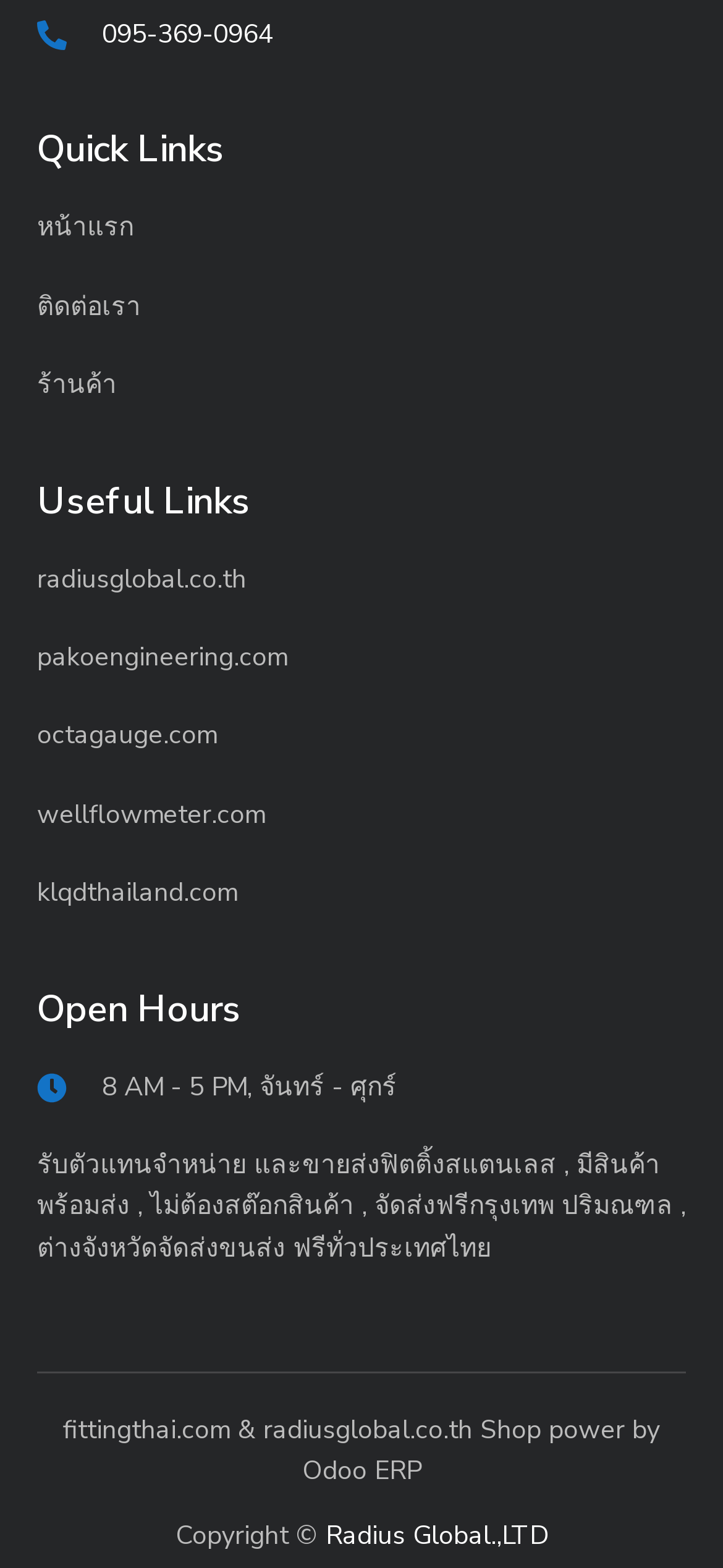Please give the bounding box coordinates of the area that should be clicked to fulfill the following instruction: "click on 'ติดต่อเรา'". The coordinates should be in the format of four float numbers from 0 to 1, i.e., [left, top, right, bottom].

[0.051, 0.183, 0.949, 0.209]